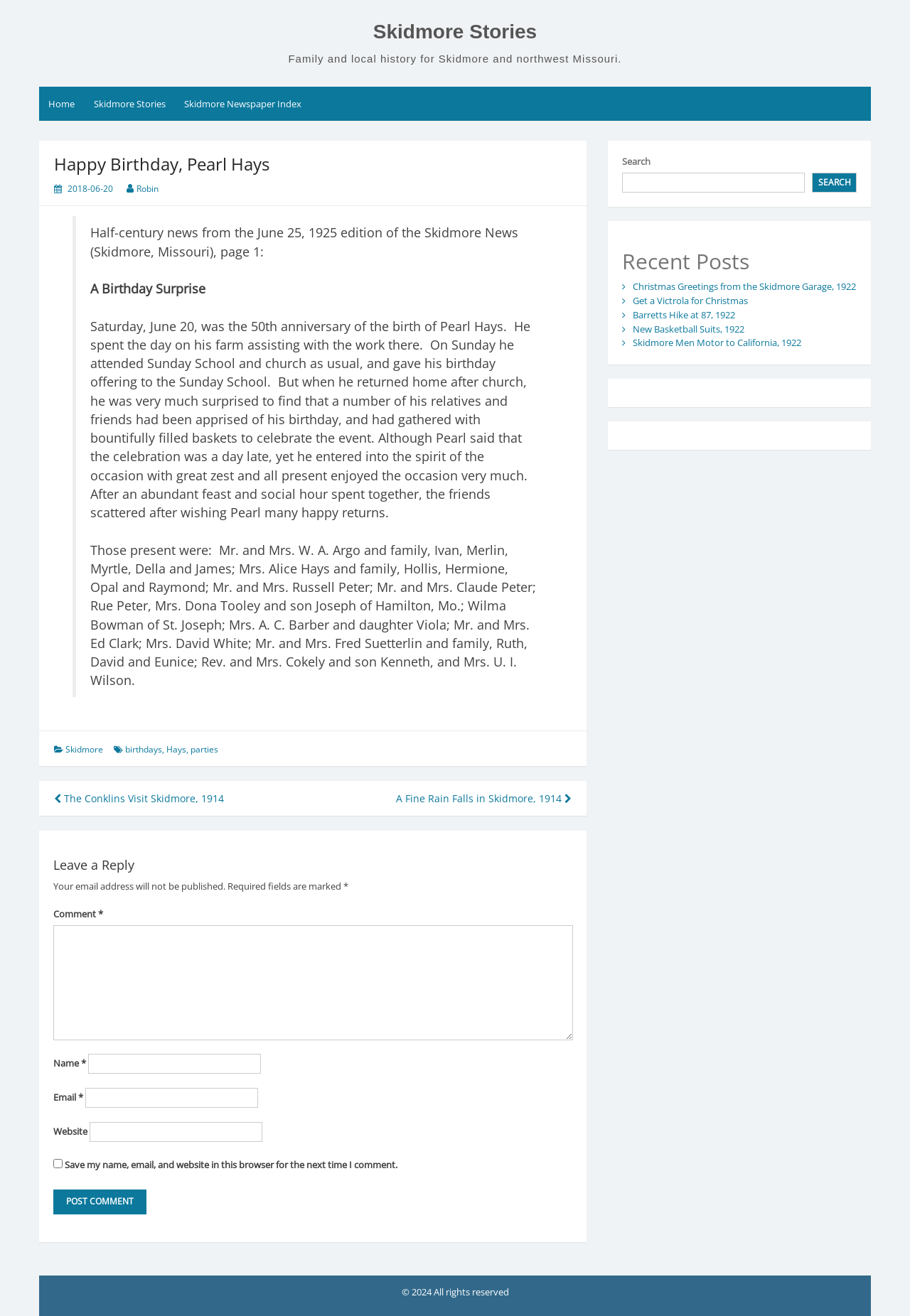Find the bounding box coordinates of the element's region that should be clicked in order to follow the given instruction: "Search for something". The coordinates should consist of four float numbers between 0 and 1, i.e., [left, top, right, bottom].

[0.684, 0.131, 0.884, 0.146]